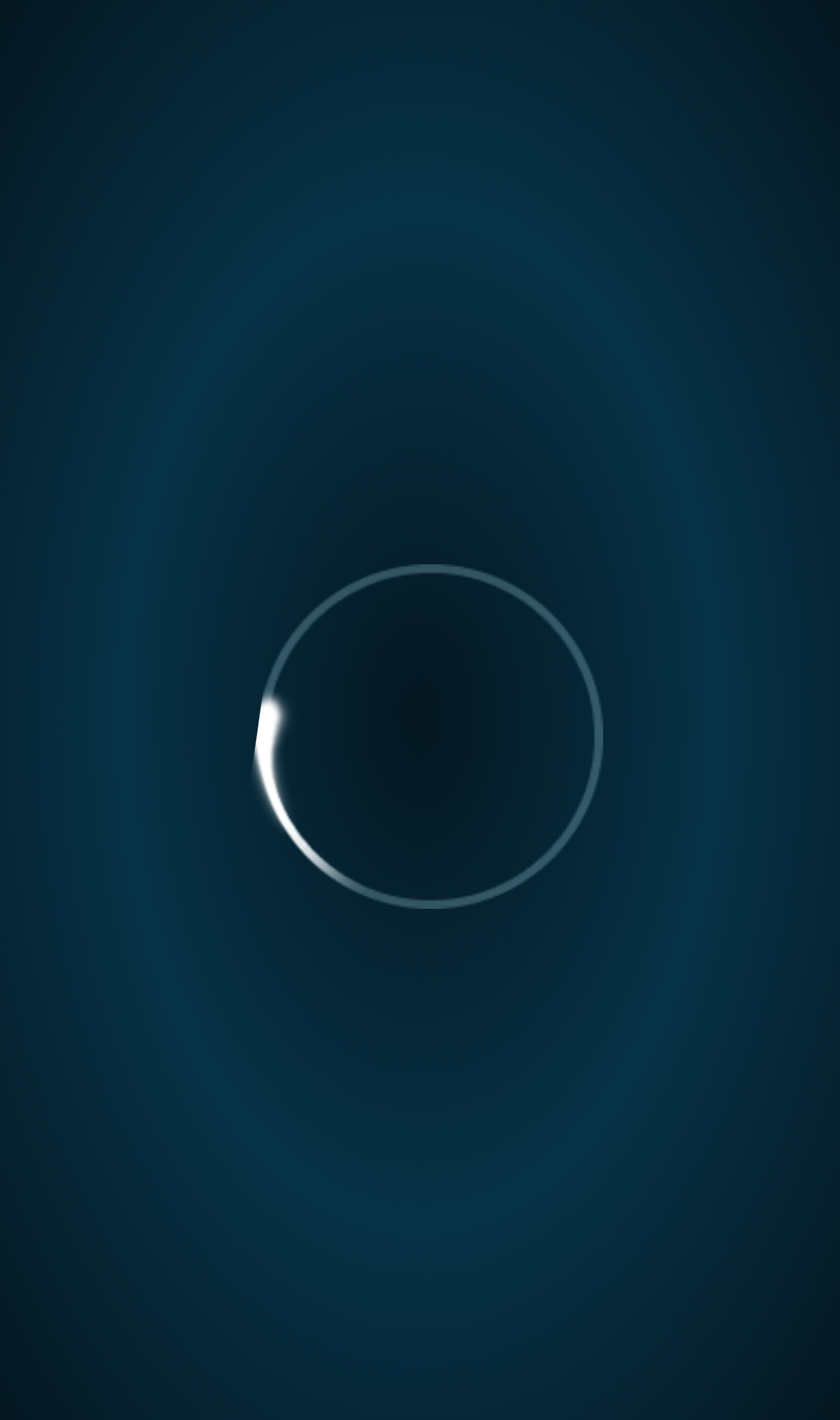Reply to the question with a brief word or phrase: What are the available destinations for villas?

Thailand, Indonesia